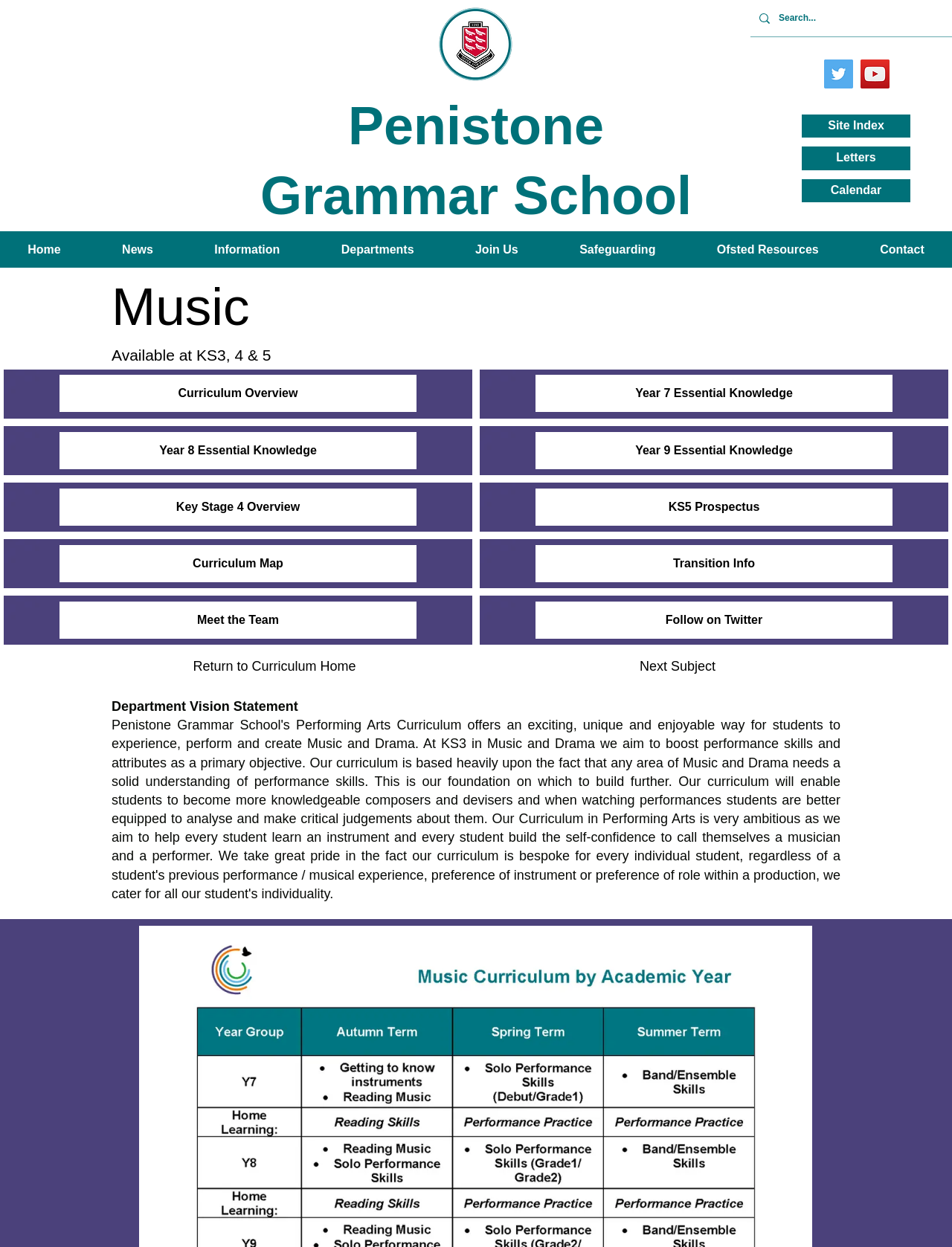Please identify the bounding box coordinates of the element I should click to complete this instruction: 'View the Curriculum Overview'. The coordinates should be given as four float numbers between 0 and 1, like this: [left, top, right, bottom].

[0.062, 0.301, 0.438, 0.33]